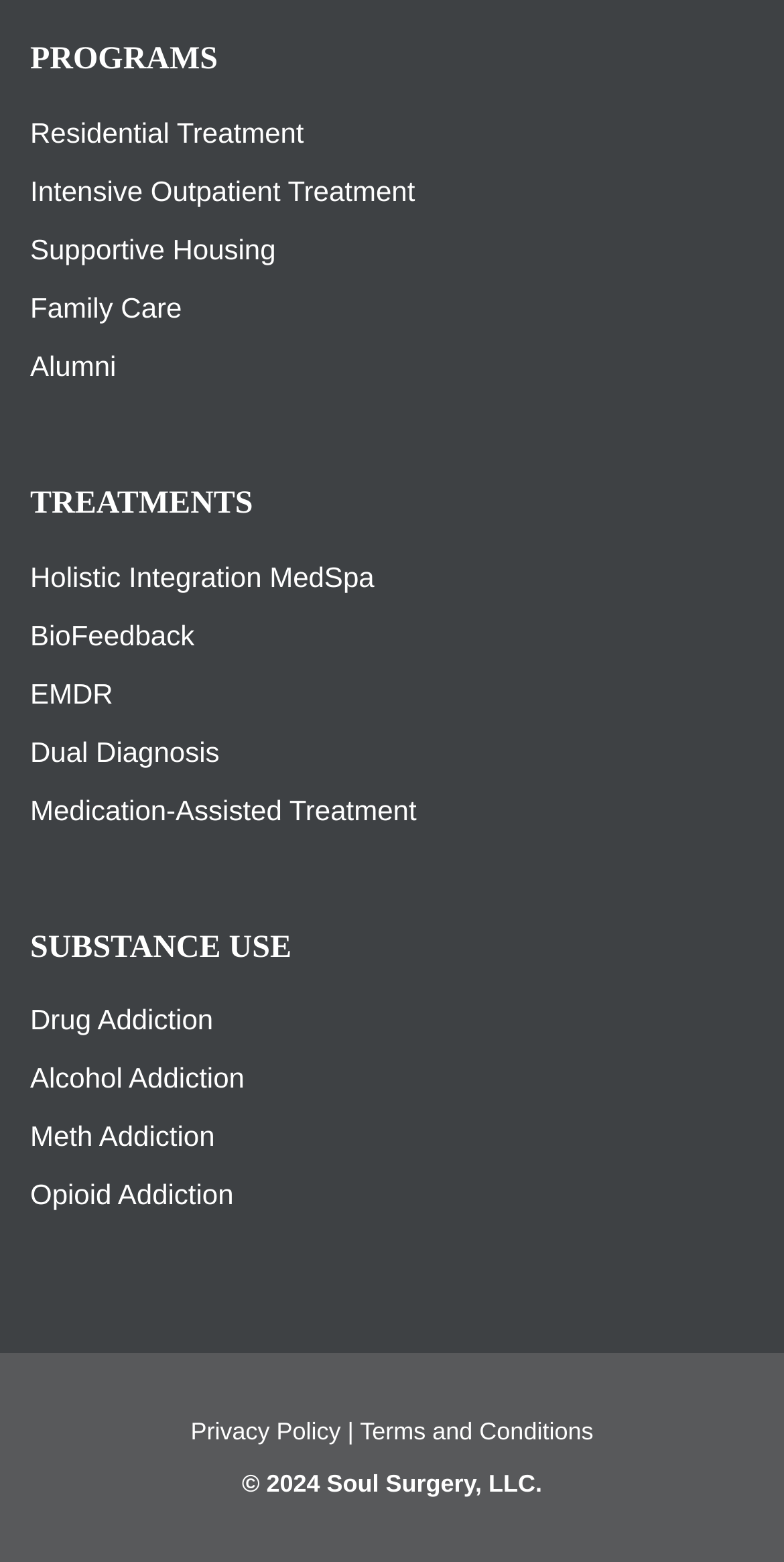Find the bounding box coordinates of the area to click in order to follow the instruction: "View Terms and Conditions".

[0.459, 0.908, 0.757, 0.926]